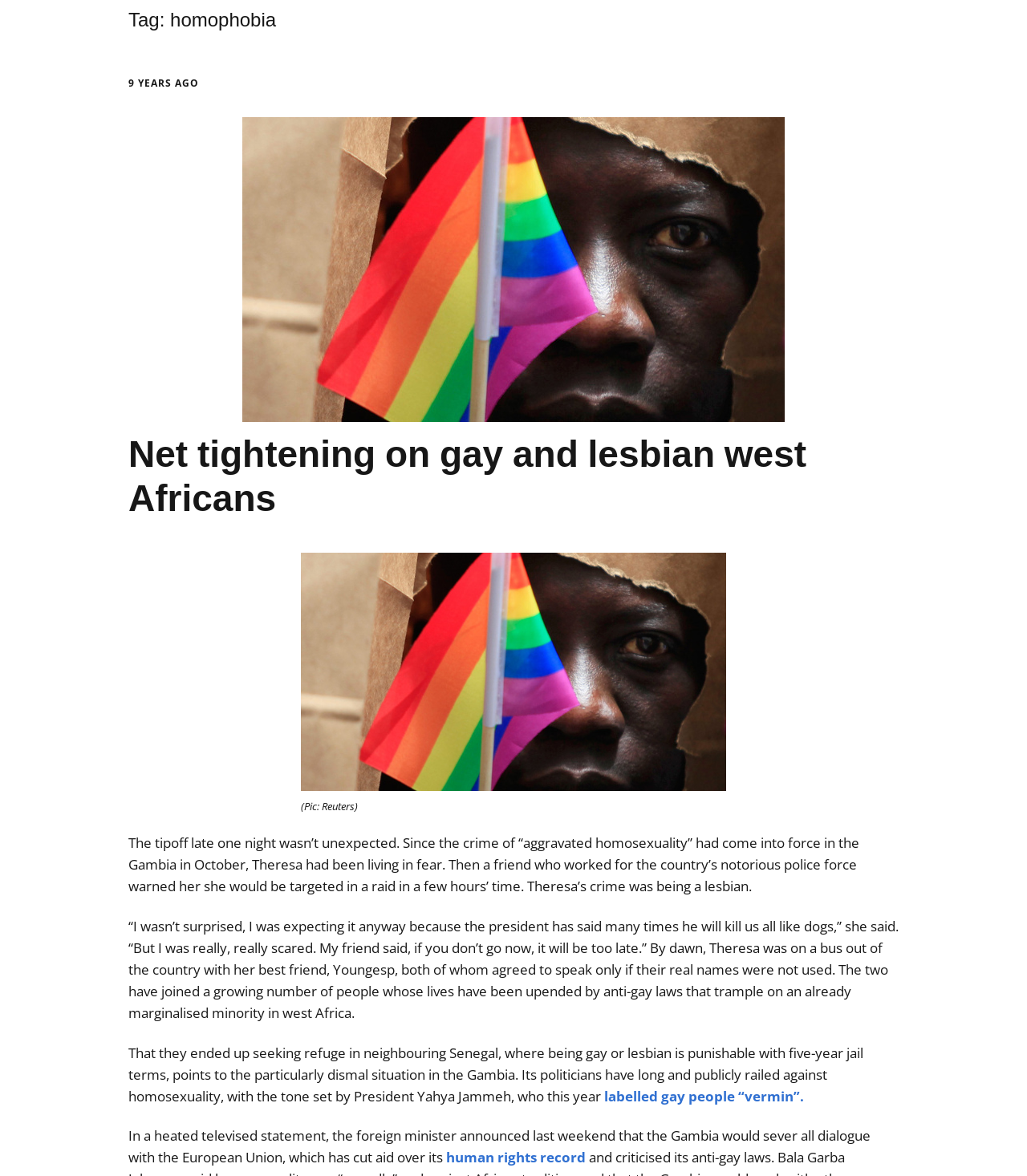What did President Yahya Jammeh call gay people?
Refer to the image and provide a one-word or short phrase answer.

Vermin